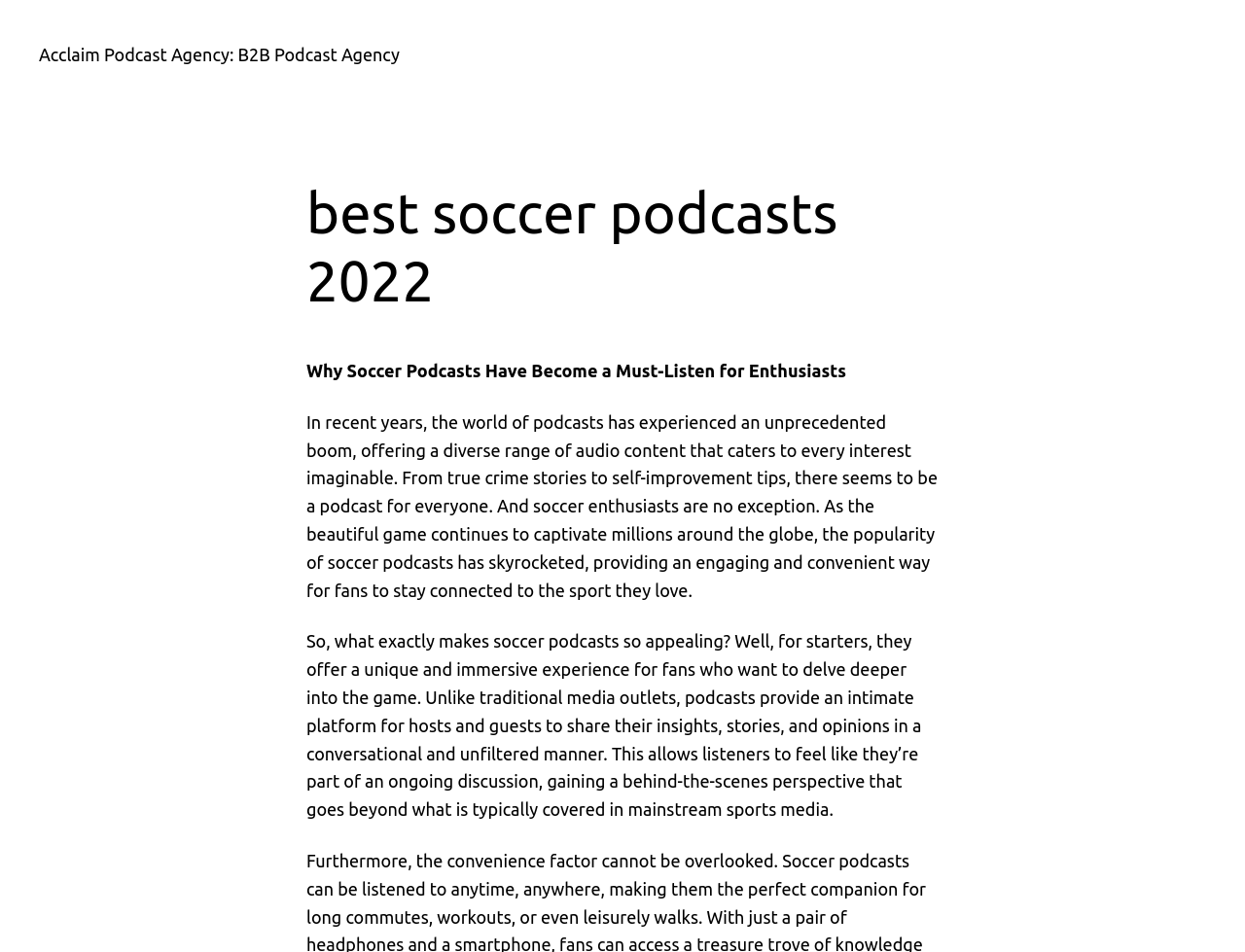Please identify the primary heading of the webpage and give its text content.

best soccer podcasts 2022